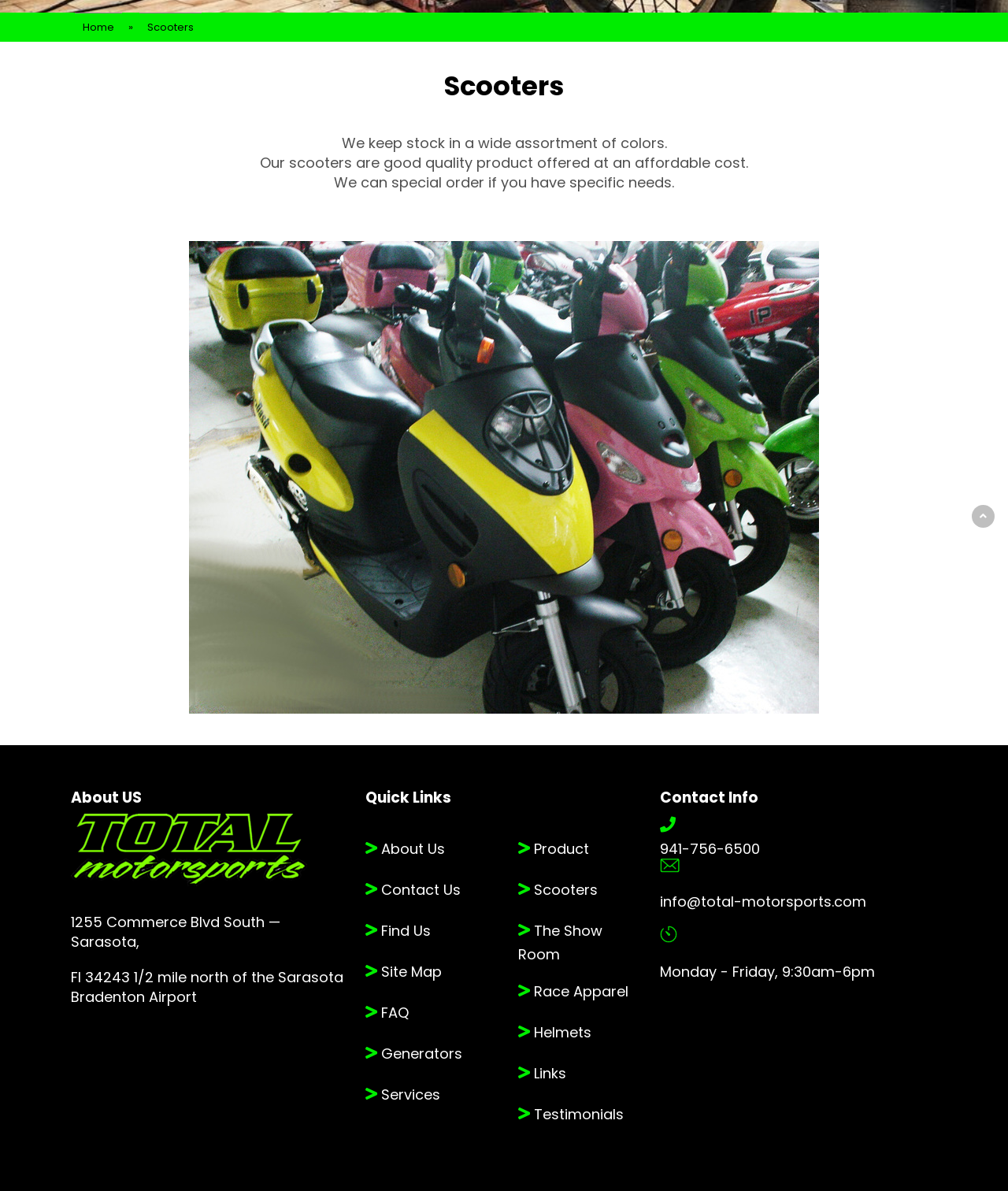Using the given description, provide the bounding box coordinates formatted as (top-left x, top-left y, bottom-right x, bottom-right y), with all values being floating point numbers between 0 and 1. Description: The Show Room

[0.514, 0.773, 0.598, 0.809]